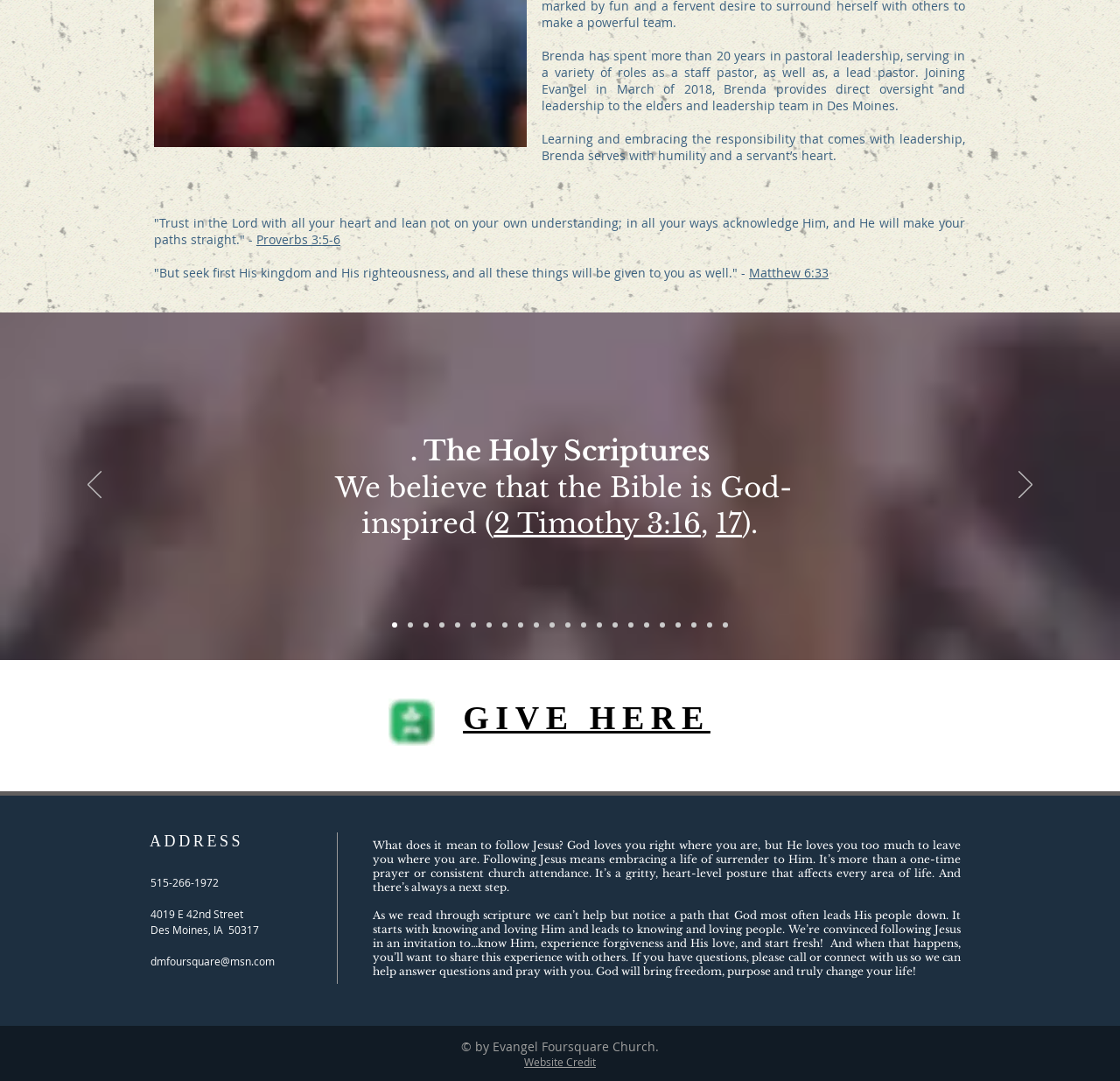What is the purpose of following Jesus?
Provide a concise answer using a single word or phrase based on the image.

Surrender to Him